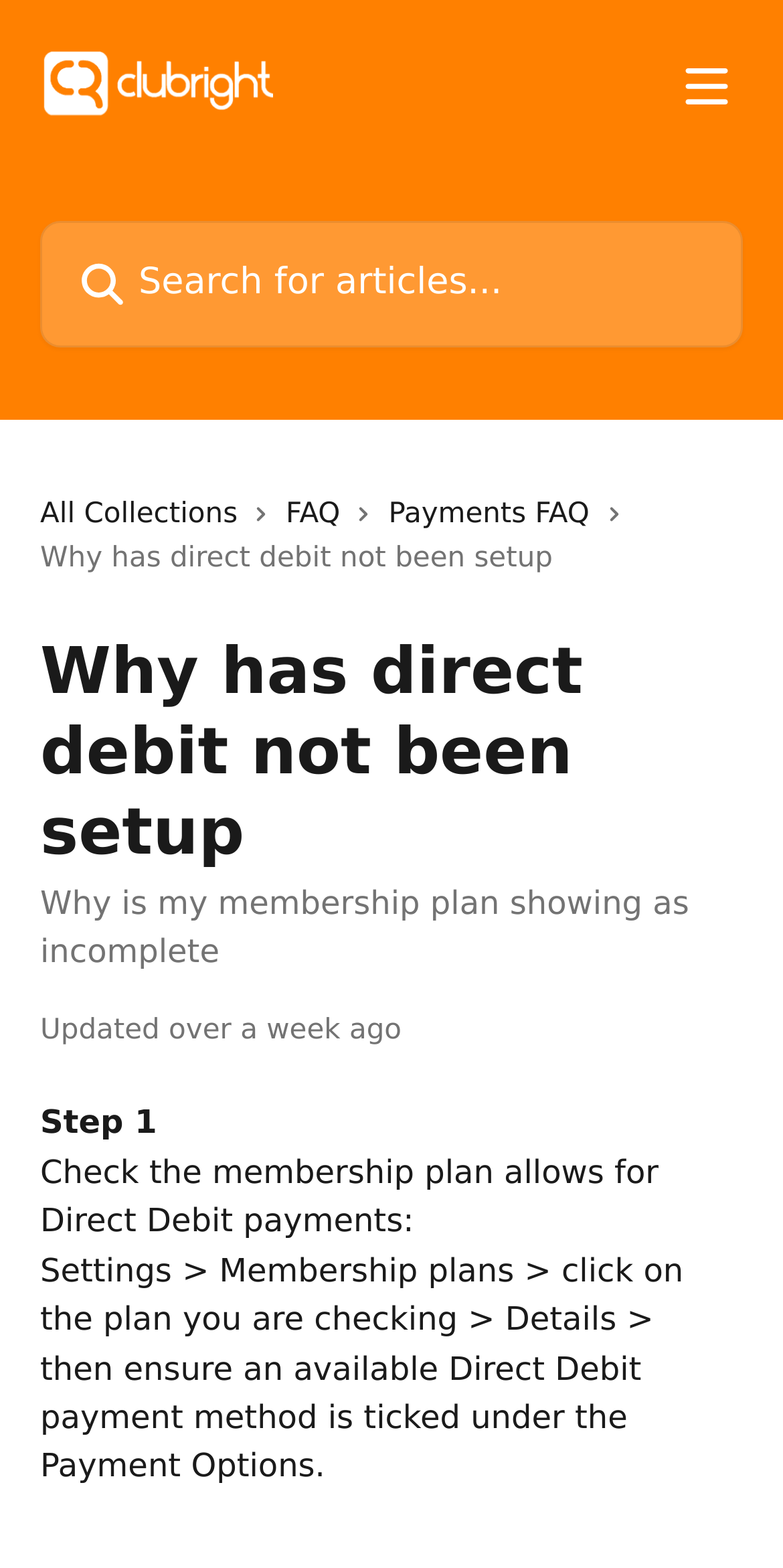What is the purpose of the search box?
Using the details from the image, give an elaborate explanation to answer the question.

The search box at the top of the page allows users to search for articles or help topics within the Club Right Help Center.